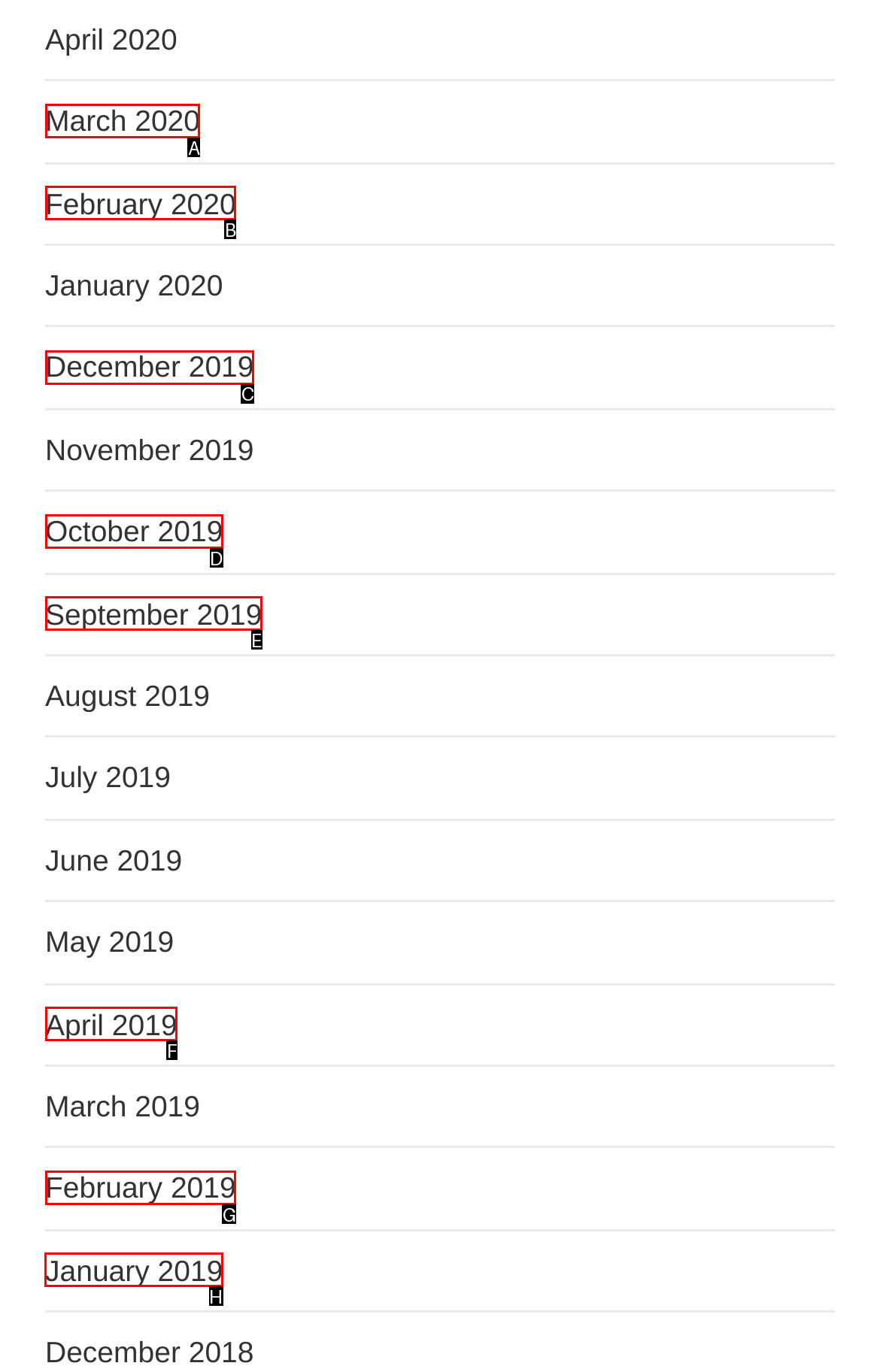Identify the correct letter of the UI element to click for this task: Go to 2016
Respond with the letter from the listed options.

None